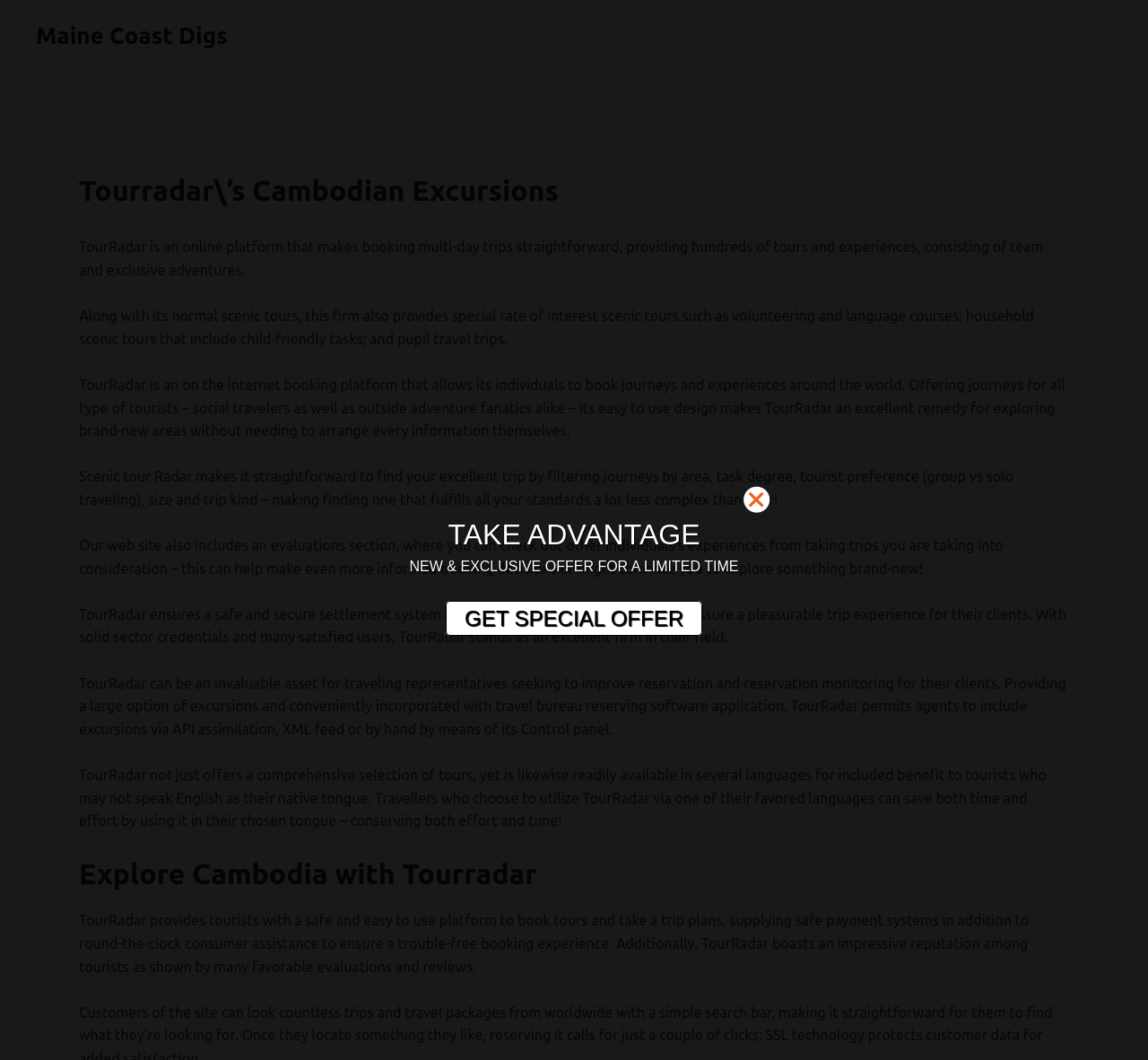What is the benefit of using TourRadar for travel agents?
Using the image, give a concise answer in the form of a single word or short phrase.

Improve booking and reservation management